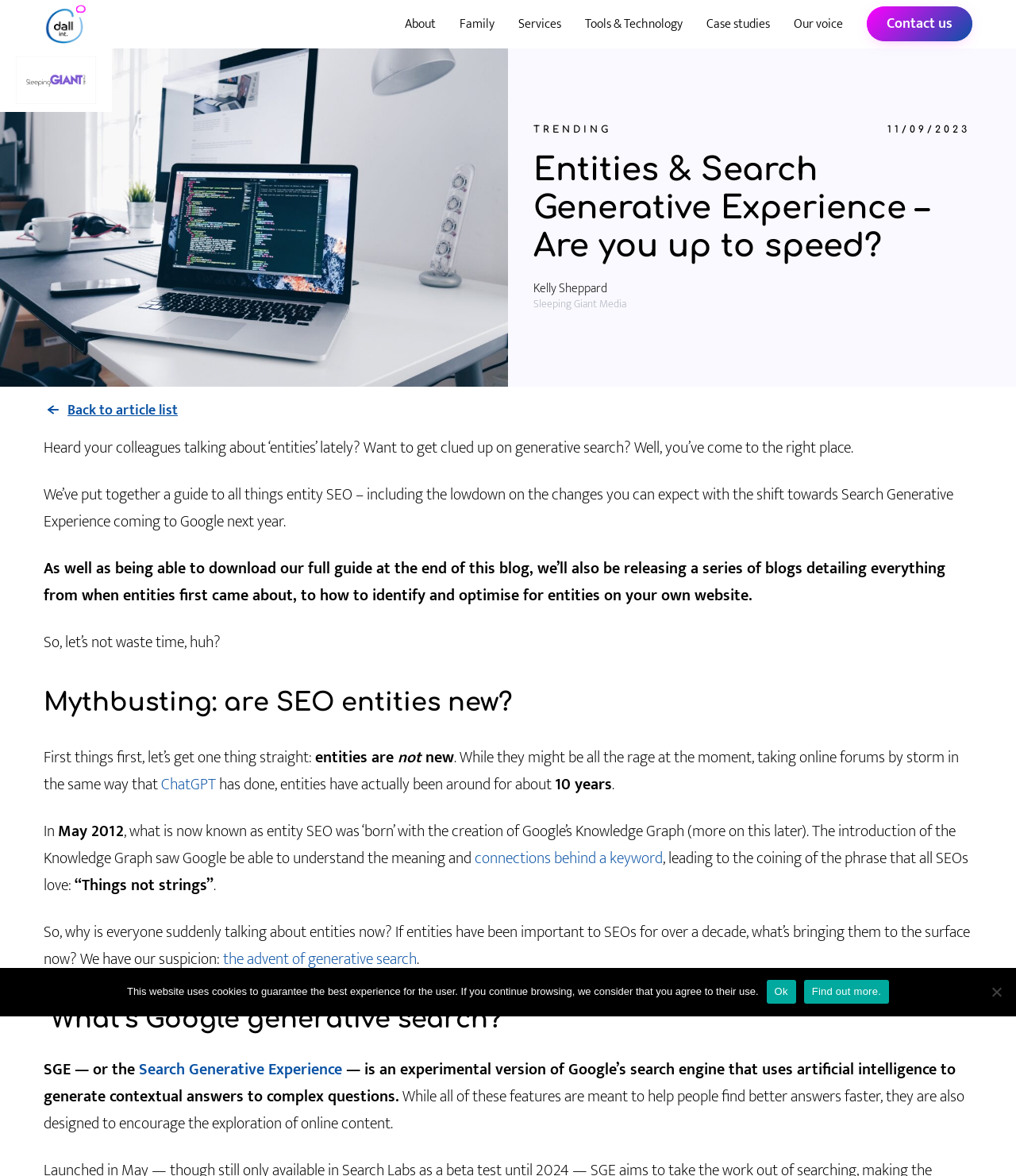Please find the bounding box coordinates of the element that must be clicked to perform the given instruction: "Go back to the article list". The coordinates should be four float numbers from 0 to 1, i.e., [left, top, right, bottom].

[0.043, 0.339, 0.175, 0.359]